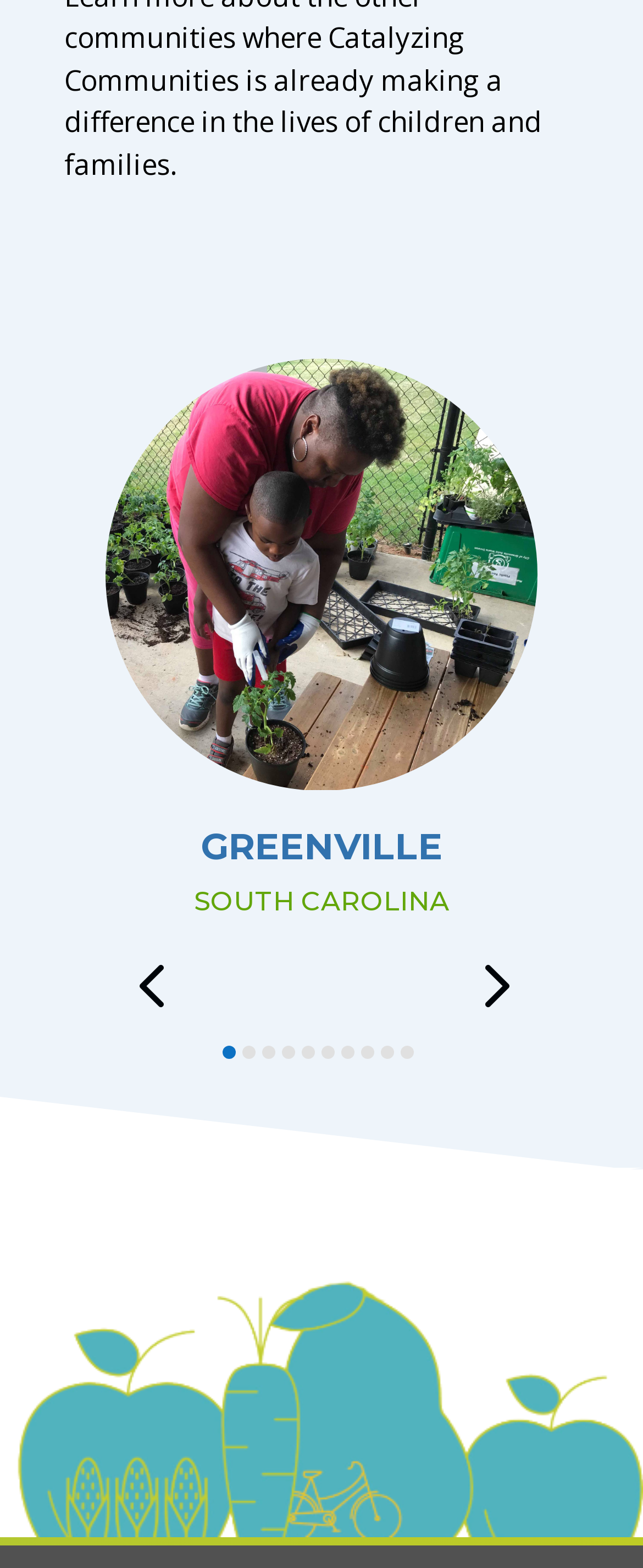Use a single word or phrase to answer this question: 
How many slide navigation buttons are there?

10